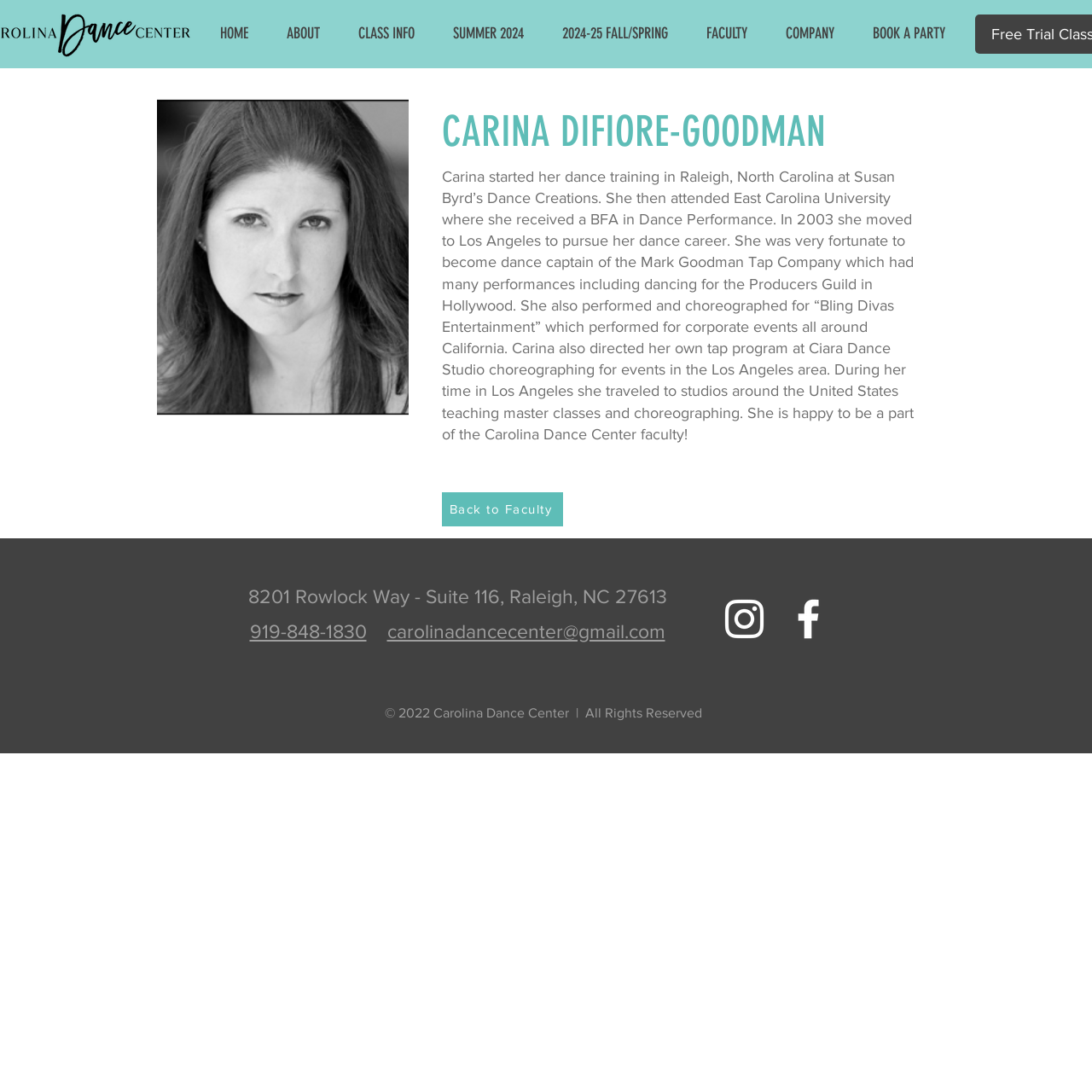Locate the bounding box coordinates of the area that needs to be clicked to fulfill the following instruction: "Click HOME". The coordinates should be in the format of four float numbers between 0 and 1, namely [left, top, right, bottom].

[0.184, 0.011, 0.245, 0.05]